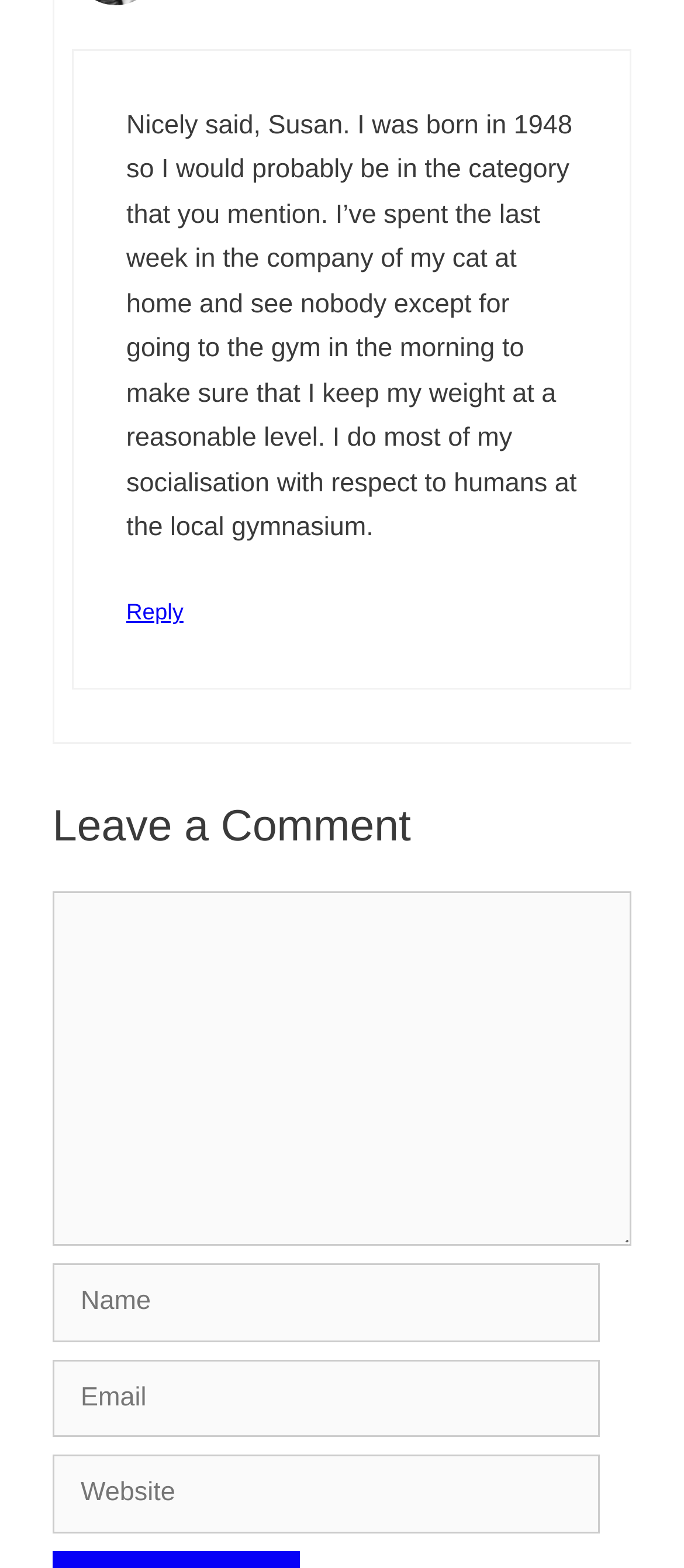Show me the bounding box coordinates of the clickable region to achieve the task as per the instruction: "Reply to Michael Broad".

[0.185, 0.382, 0.268, 0.399]